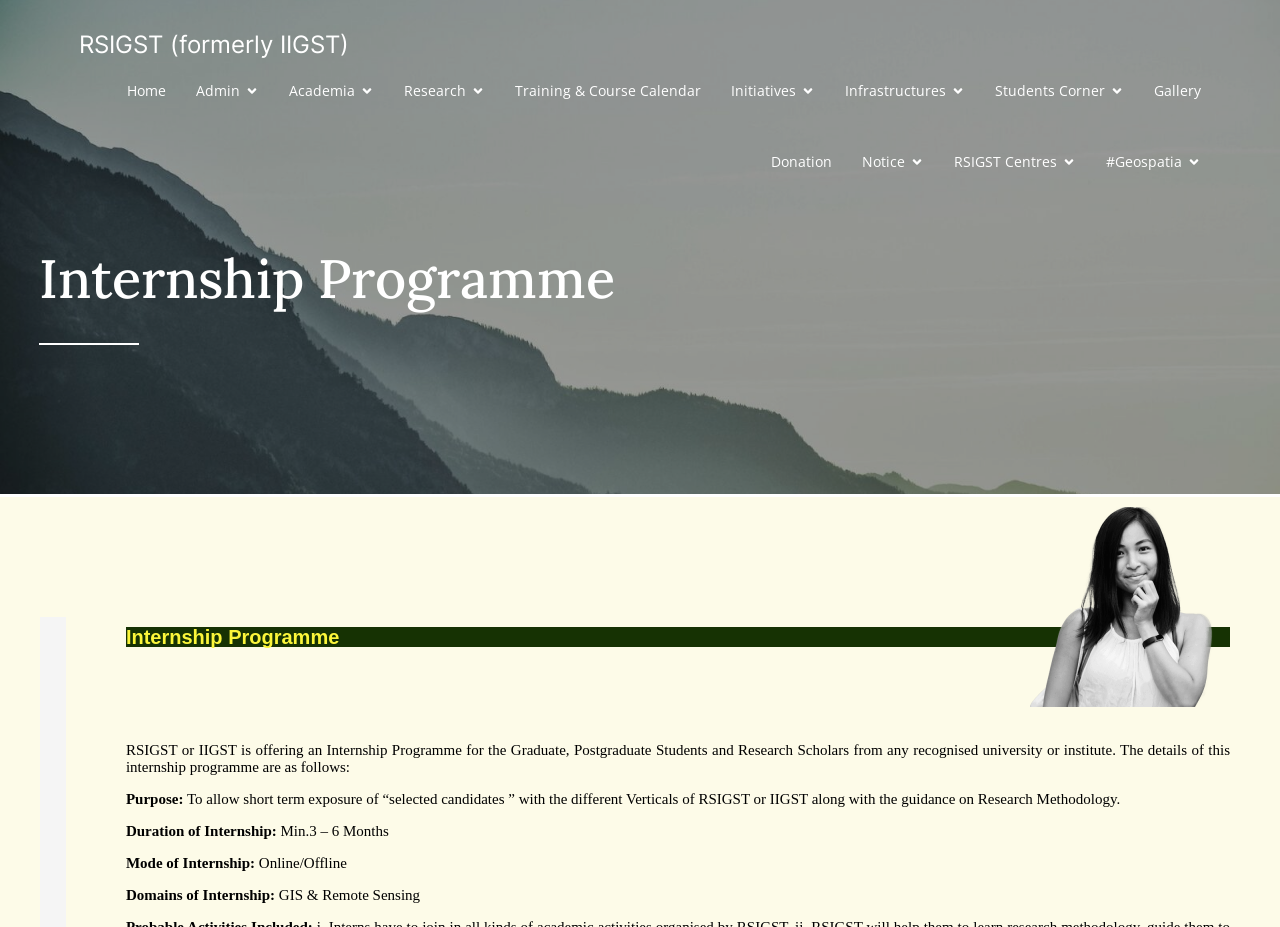Can you specify the bounding box coordinates of the area that needs to be clicked to fulfill the following instruction: "Learn more about BANDS"?

None